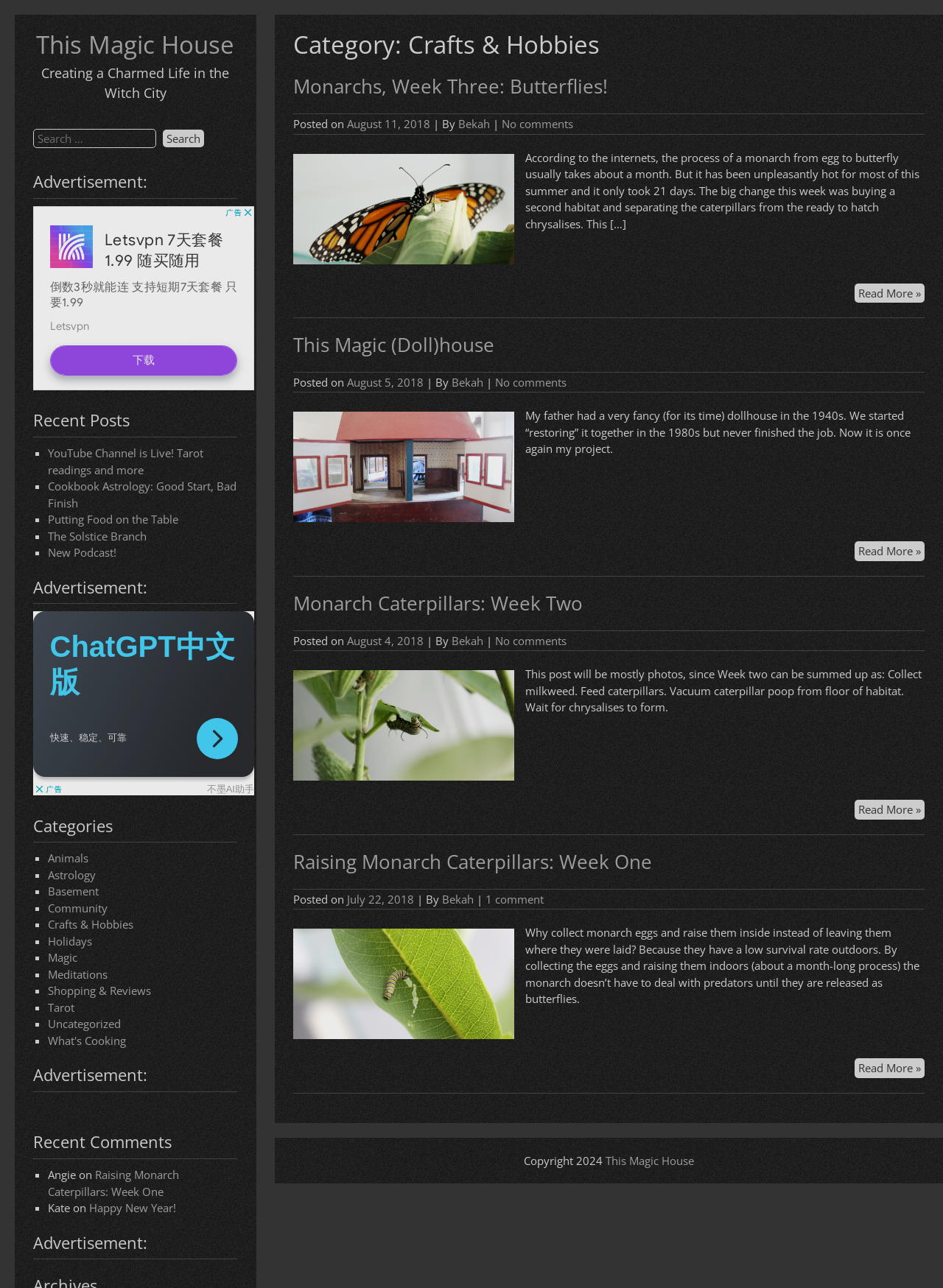Could you locate the bounding box coordinates for the section that should be clicked to accomplish this task: "Click on the link 'This Magic House'".

[0.039, 0.022, 0.249, 0.047]